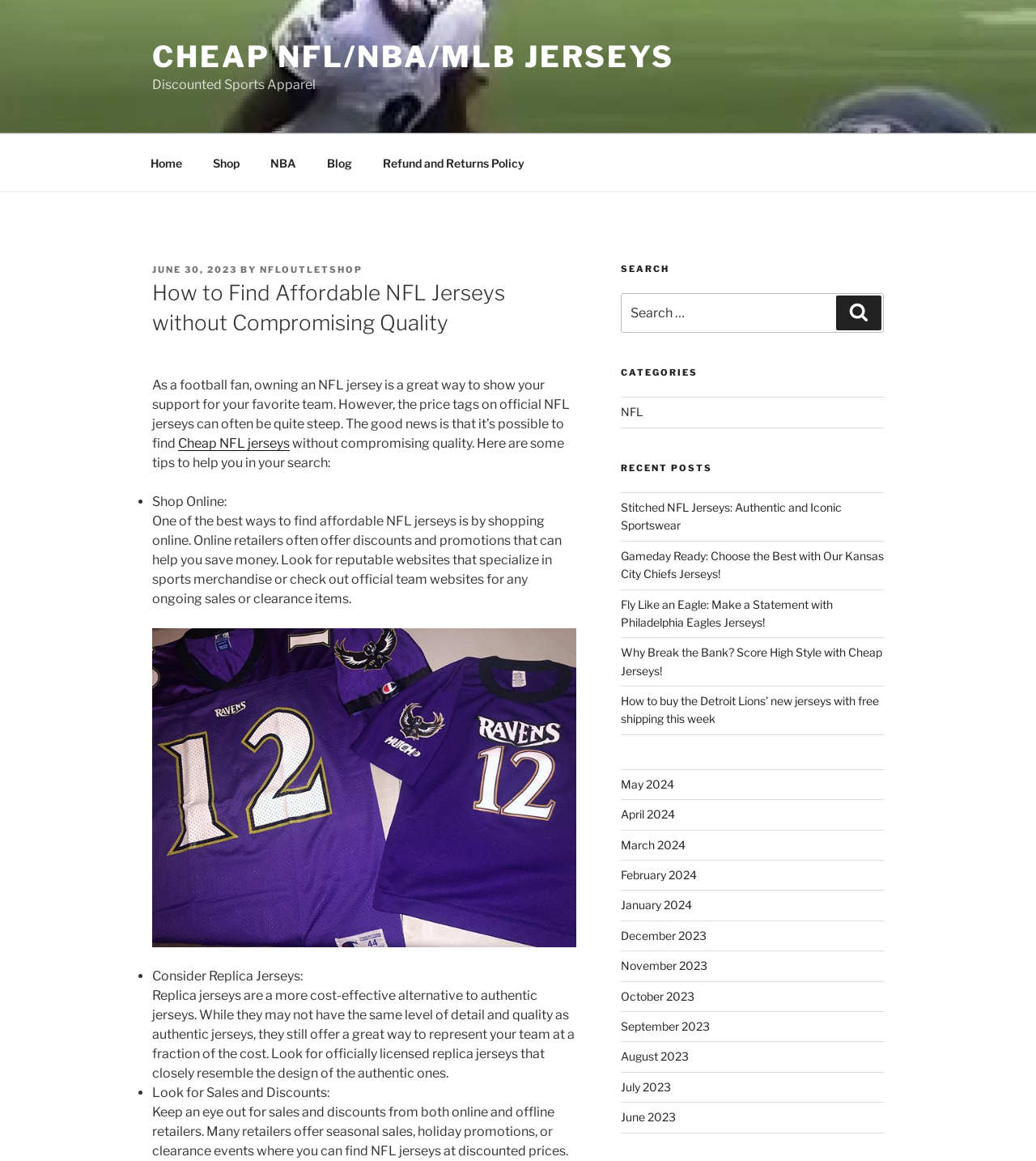What is the main topic of this webpage?
Provide a well-explained and detailed answer to the question.

Based on the content of the webpage, it appears to be discussing NFL jerseys, providing tips on how to find affordable ones without compromising quality.